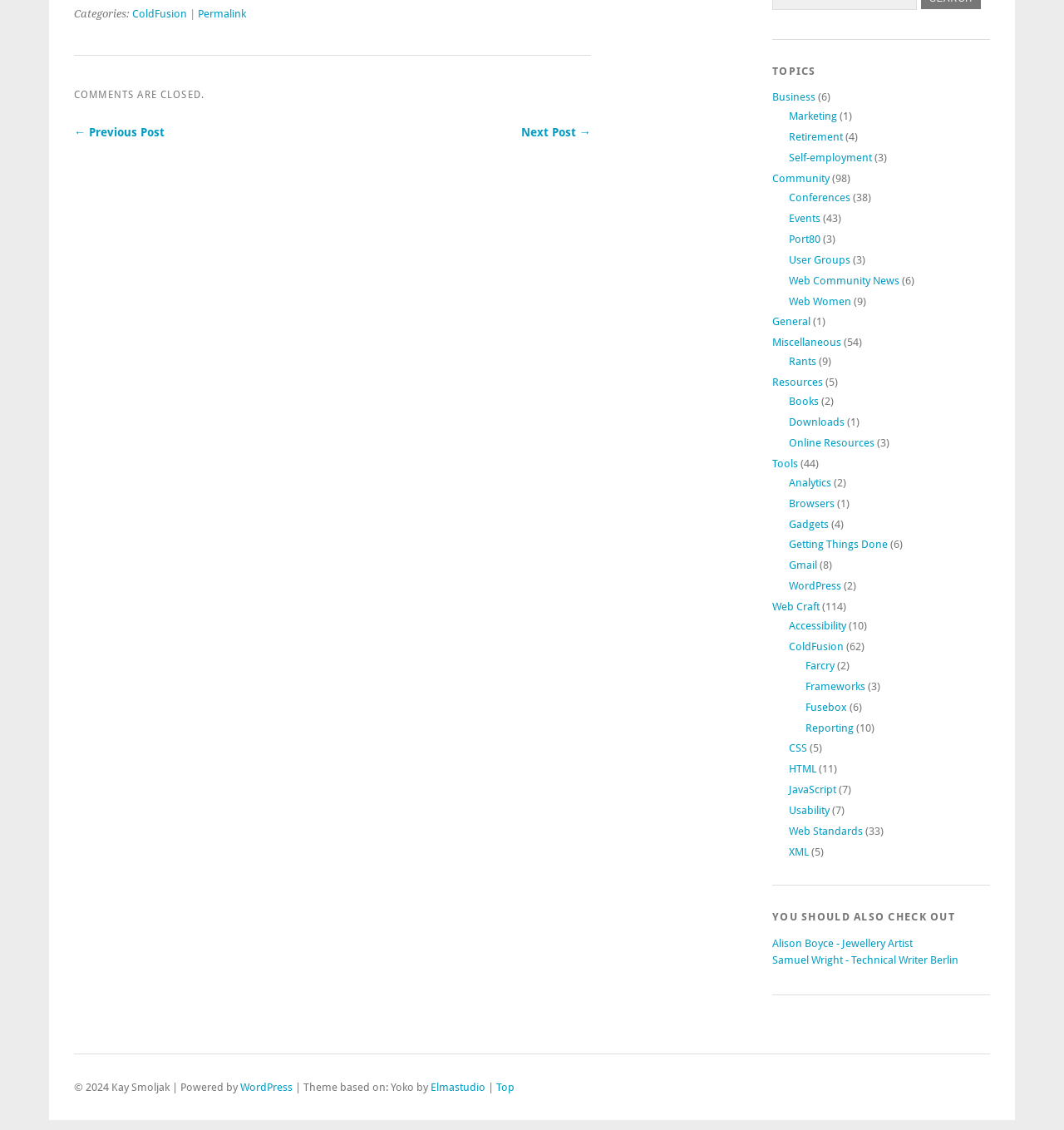Can you determine the bounding box coordinates of the area that needs to be clicked to fulfill the following instruction: "Explore the 'Web Community News' section"?

[0.741, 0.243, 0.845, 0.254]